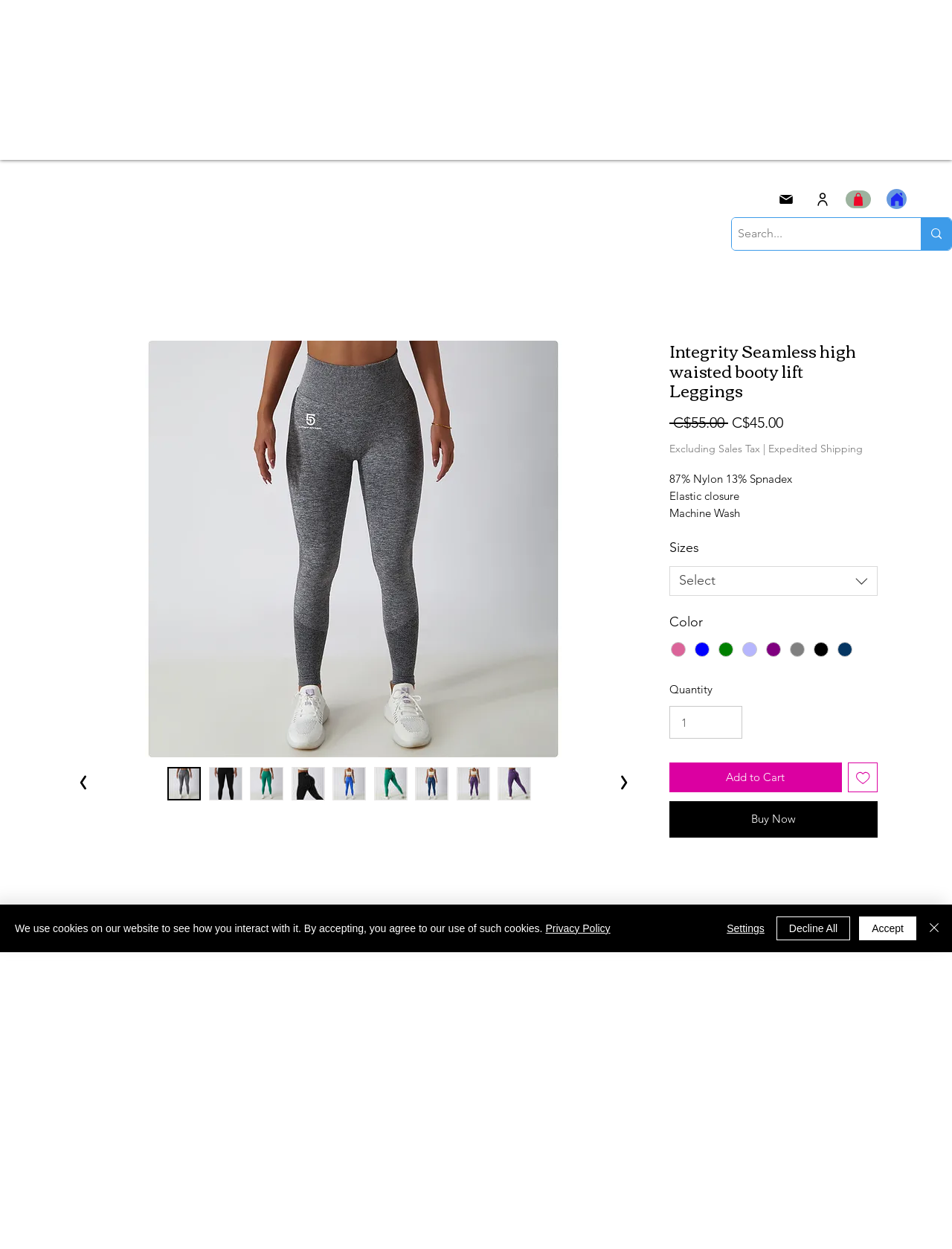Find the bounding box coordinates for the HTML element described as: "login". The coordinates should consist of four float values between 0 and 1, i.e., [left, top, right, bottom].

[0.846, 0.152, 0.878, 0.167]